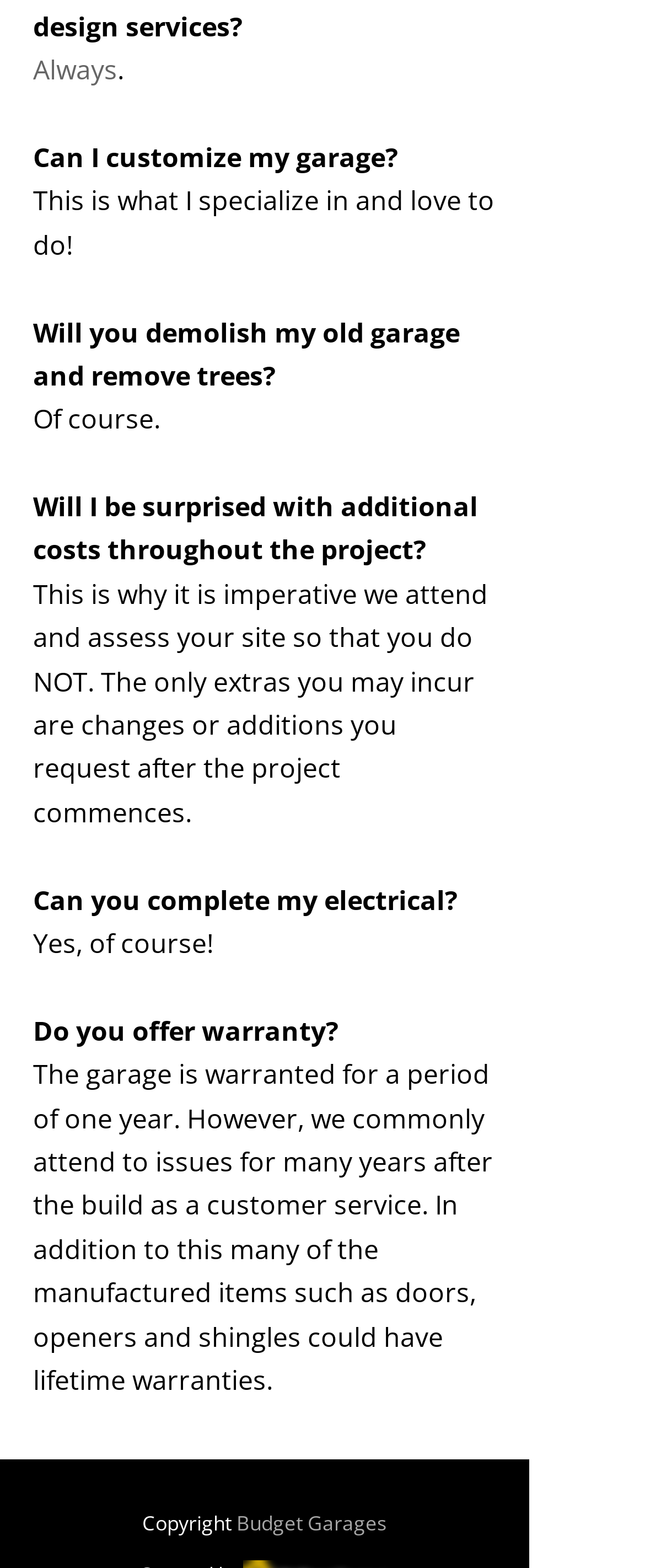Give a one-word or one-phrase response to the question: 
What is the purpose of the company's site assessment?

To avoid additional costs